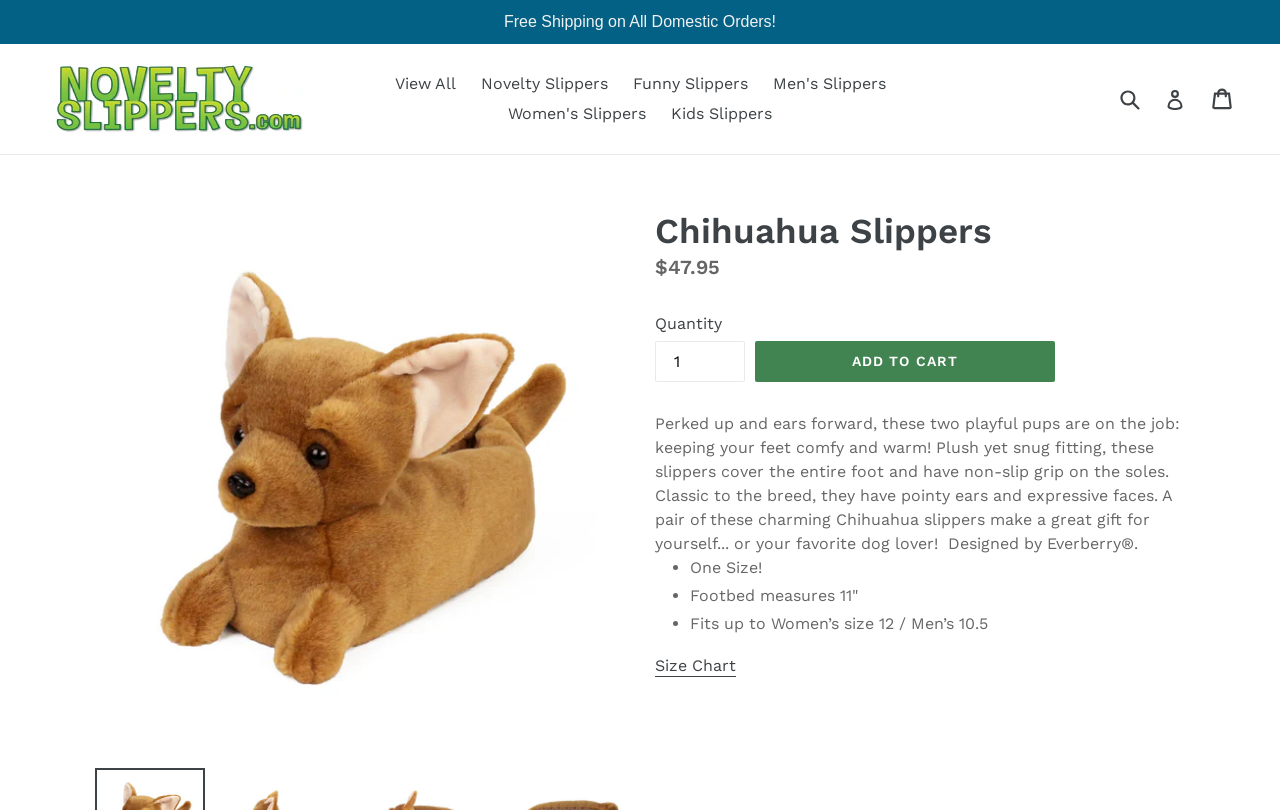Can you determine the bounding box coordinates of the area that needs to be clicked to fulfill the following instruction: "View all novelty slippers"?

[0.3, 0.085, 0.364, 0.122]